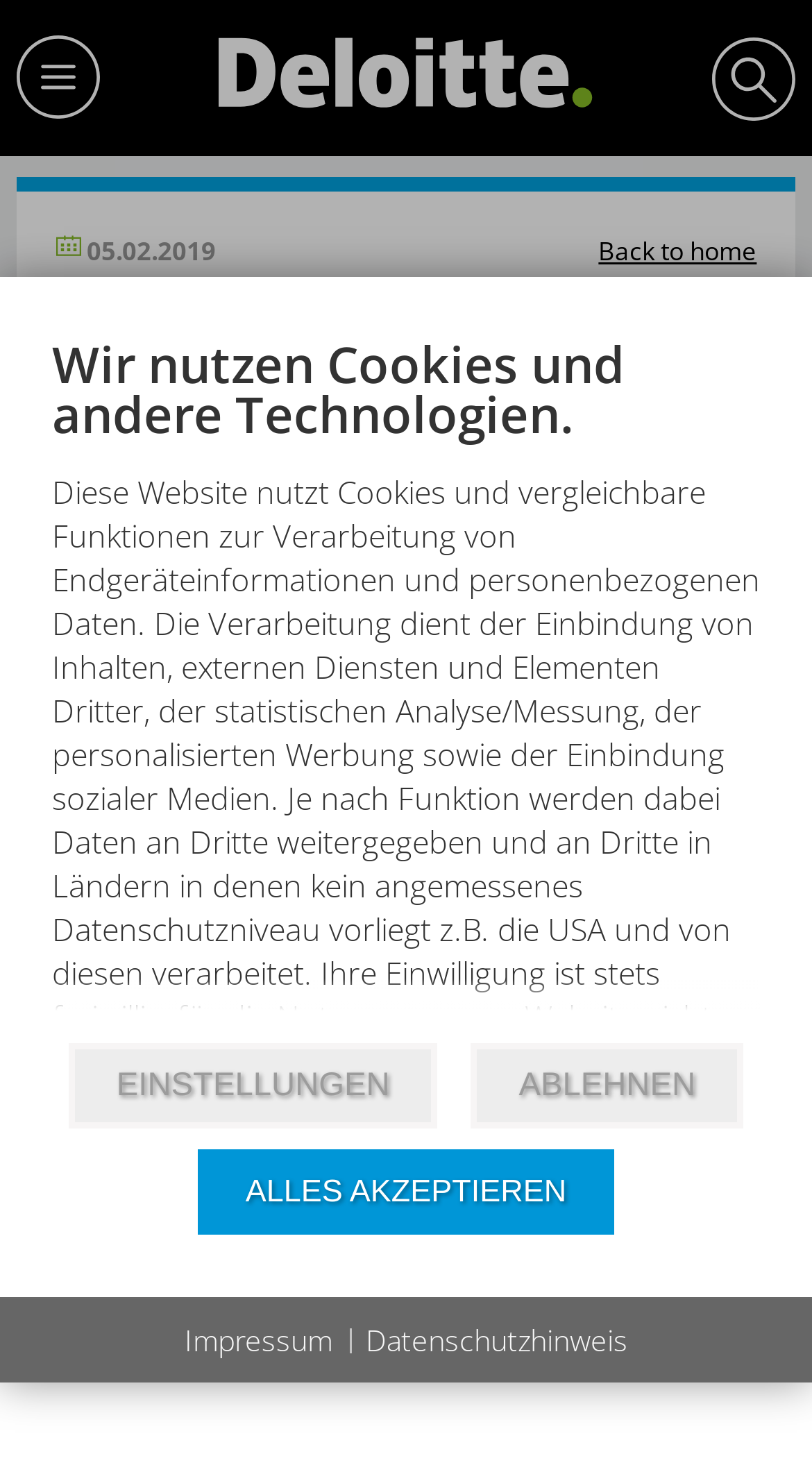Please specify the bounding box coordinates of the clickable section necessary to execute the following command: "Visit the start page".

[0.269, 0.026, 0.731, 0.081]